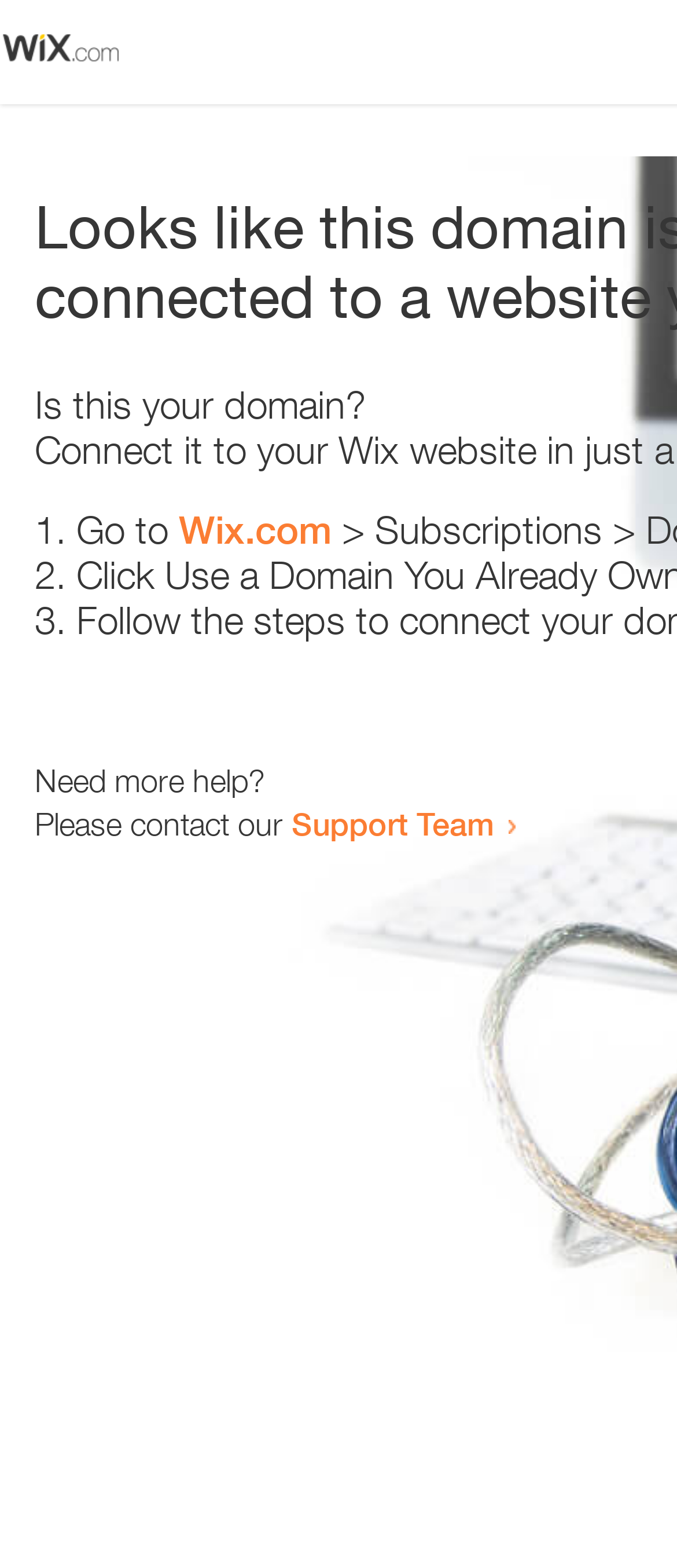Using the information from the screenshot, answer the following question thoroughly:
How many steps are provided to resolve the issue?

The question is asking about the number of steps provided to resolve the issue. Upon examining the webpage, we can see that there are three list markers '1.', '2.', and '3.' which indicate three steps to resolve the issue.